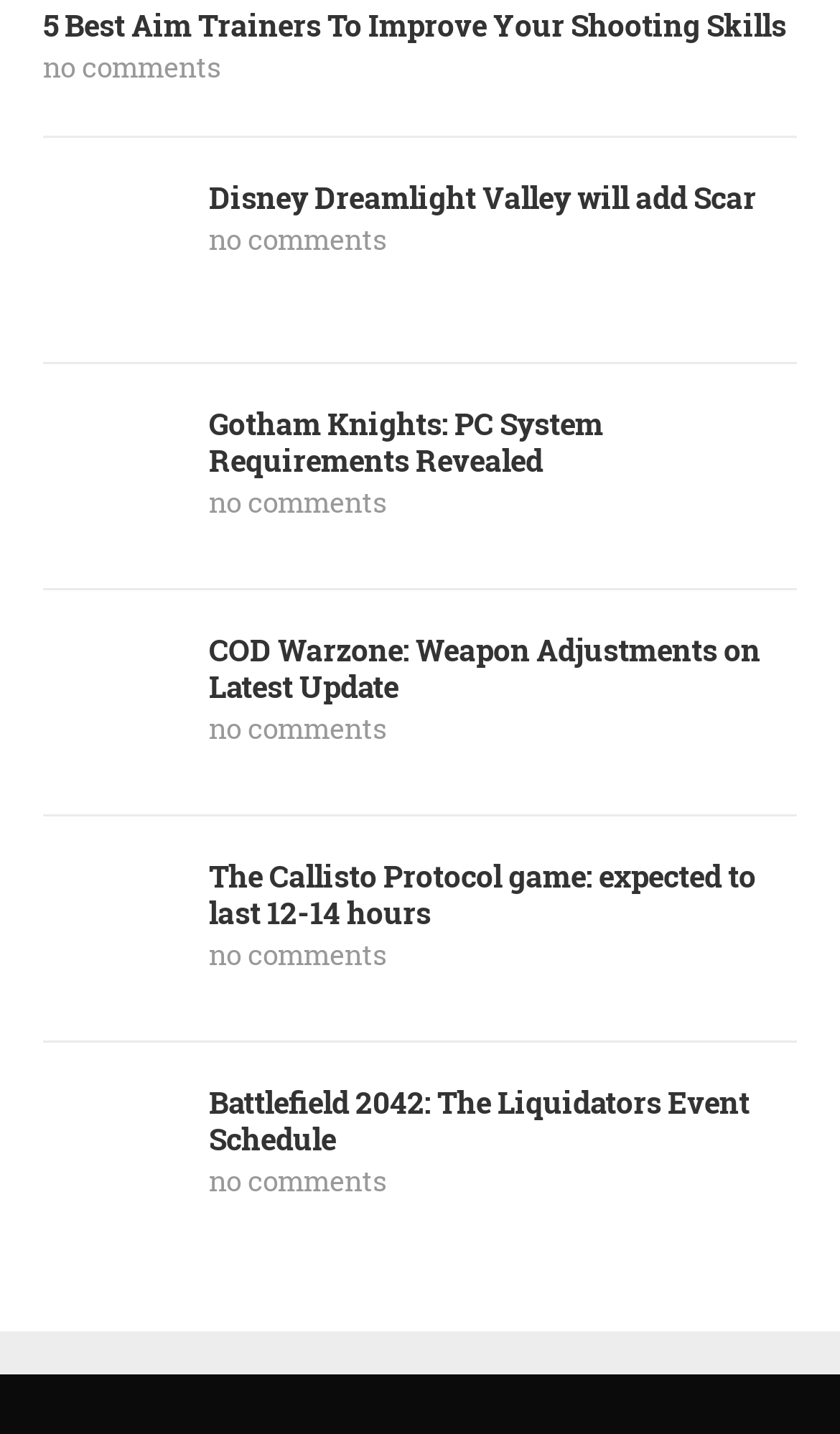Determine the bounding box coordinates for the element that should be clicked to follow this instruction: "Read about Disney Dreamlight Valley". The coordinates should be given as four float numbers between 0 and 1, in the format [left, top, right, bottom].

[0.051, 0.127, 0.949, 0.152]